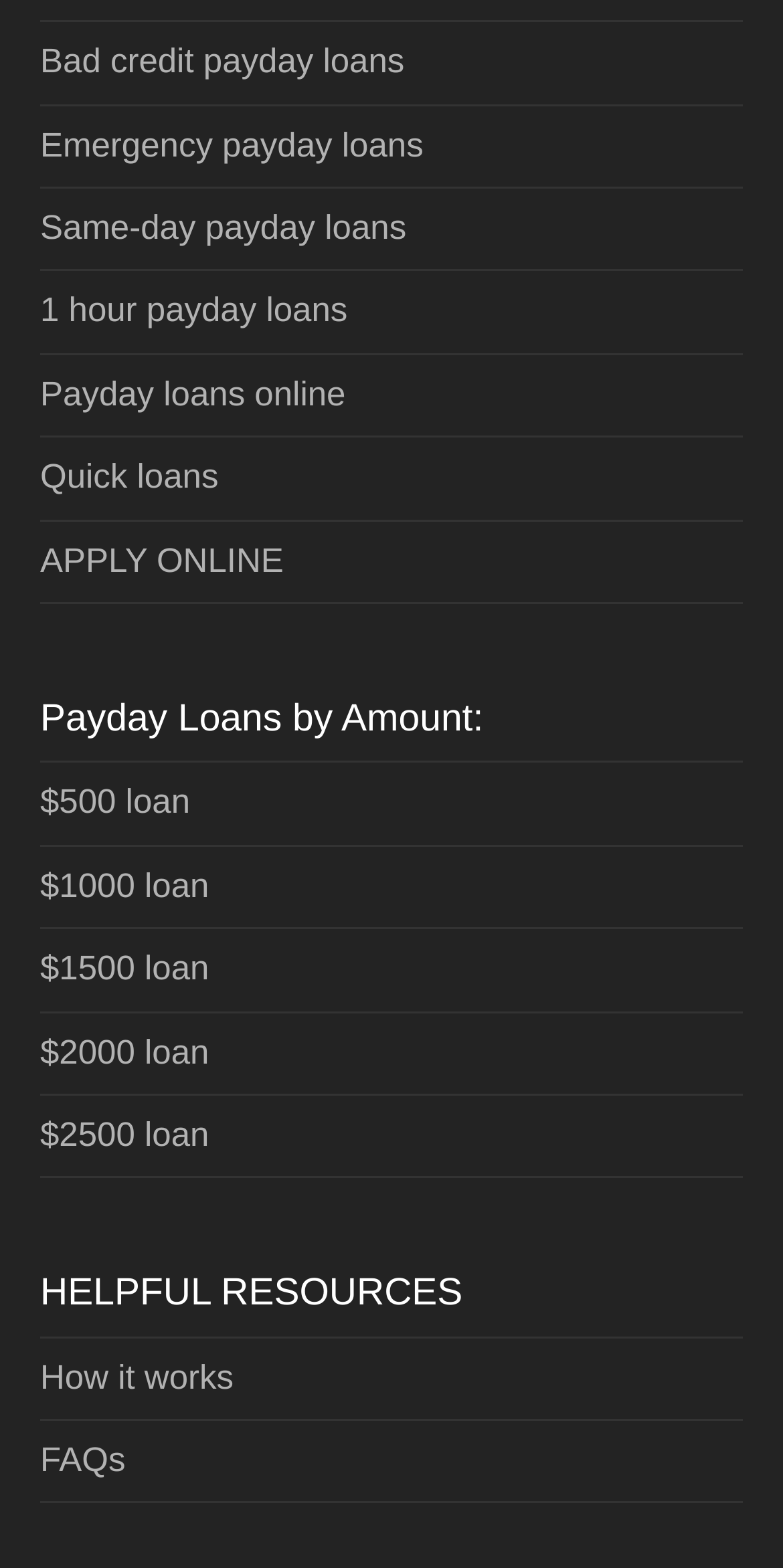Can you find the bounding box coordinates for the element that needs to be clicked to execute this instruction: "Read FAQs"? The coordinates should be given as four float numbers between 0 and 1, i.e., [left, top, right, bottom].

[0.051, 0.919, 0.16, 0.943]